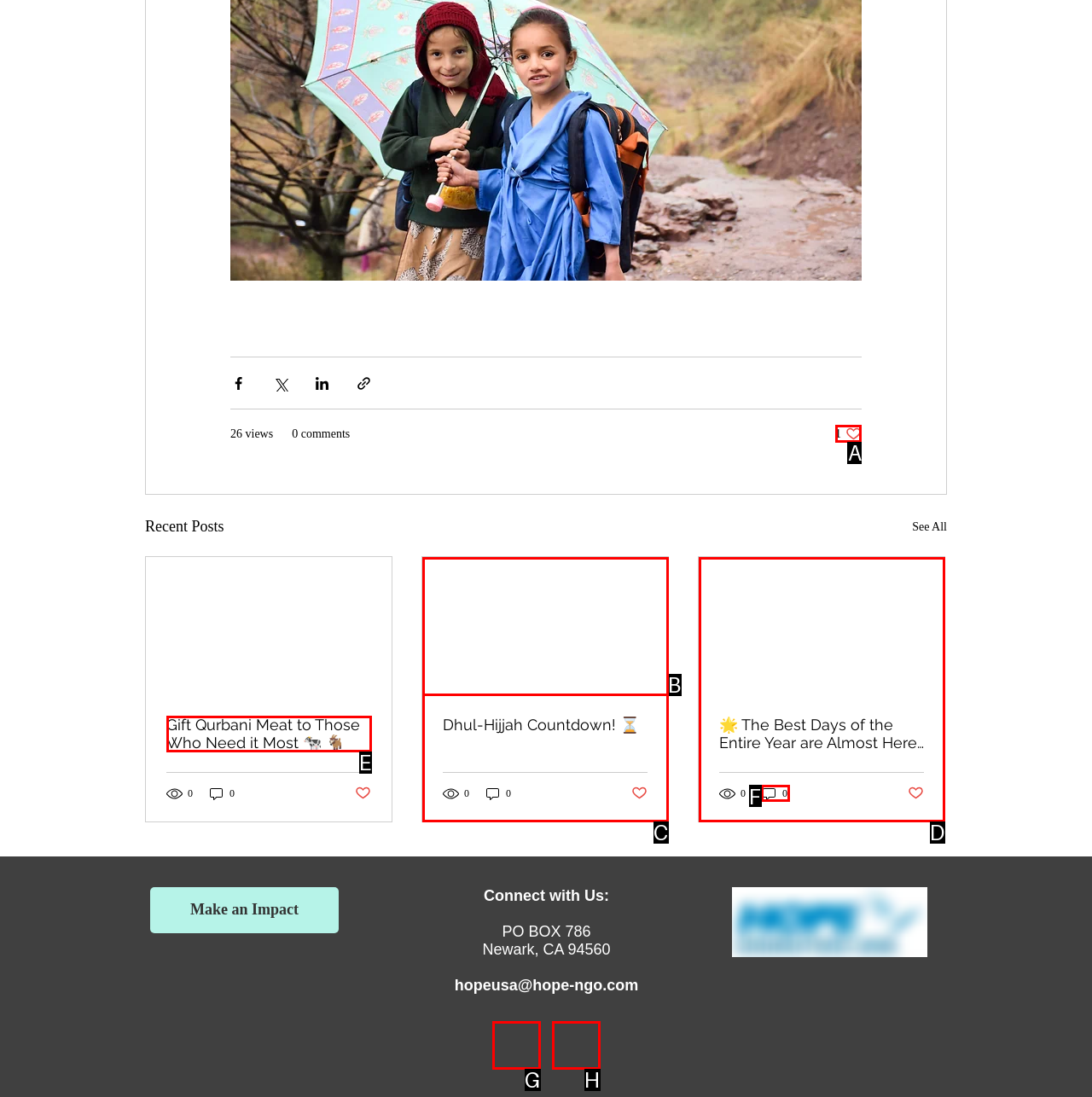Select the letter of the element you need to click to complete this task: Like a post
Answer using the letter from the specified choices.

A